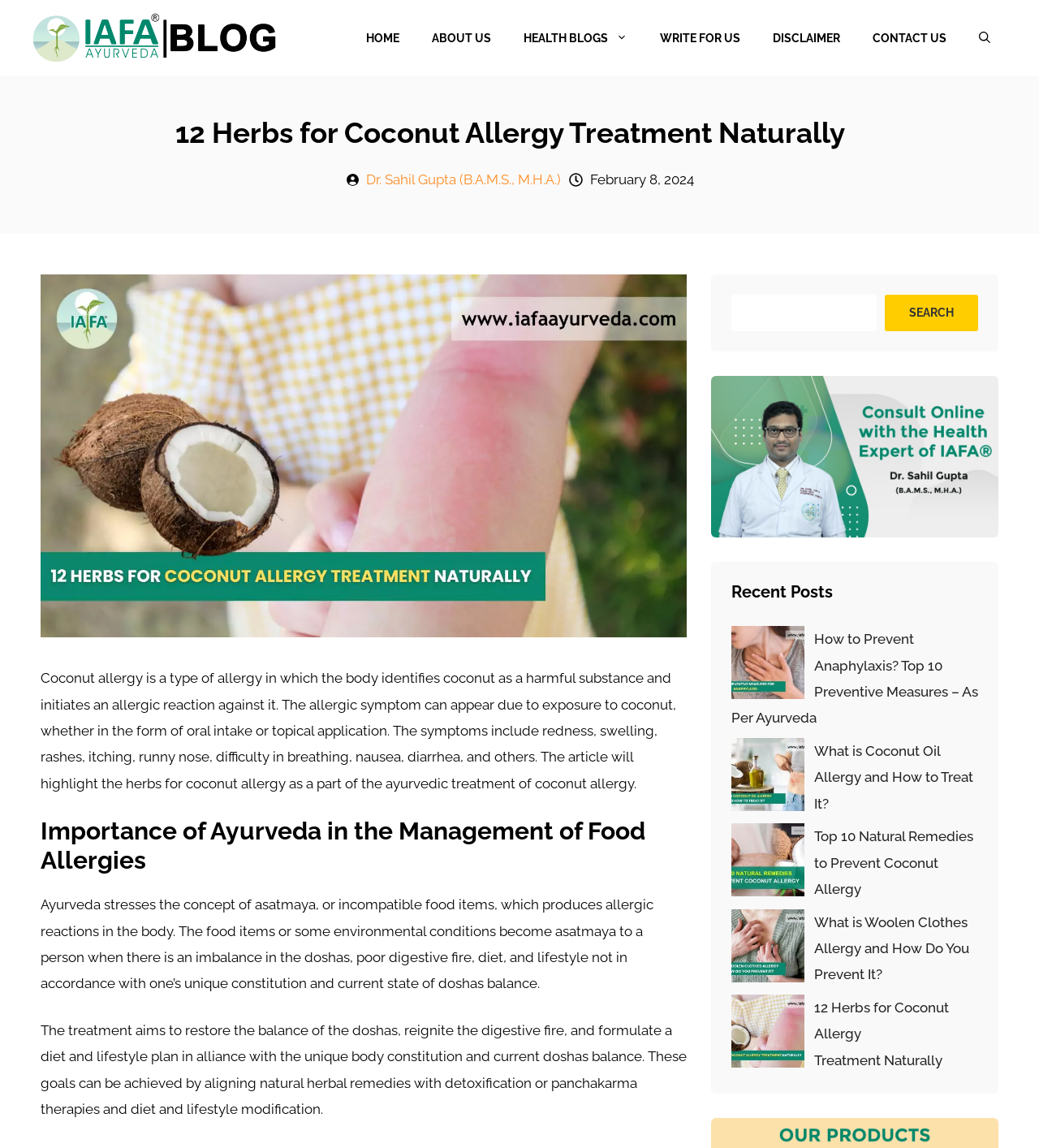What is the website's name?
Analyze the image and provide a thorough answer to the question.

I determined the website's name by looking at the banner element at the top of the webpage, which contains the text 'IAFA Ayurveda India'.